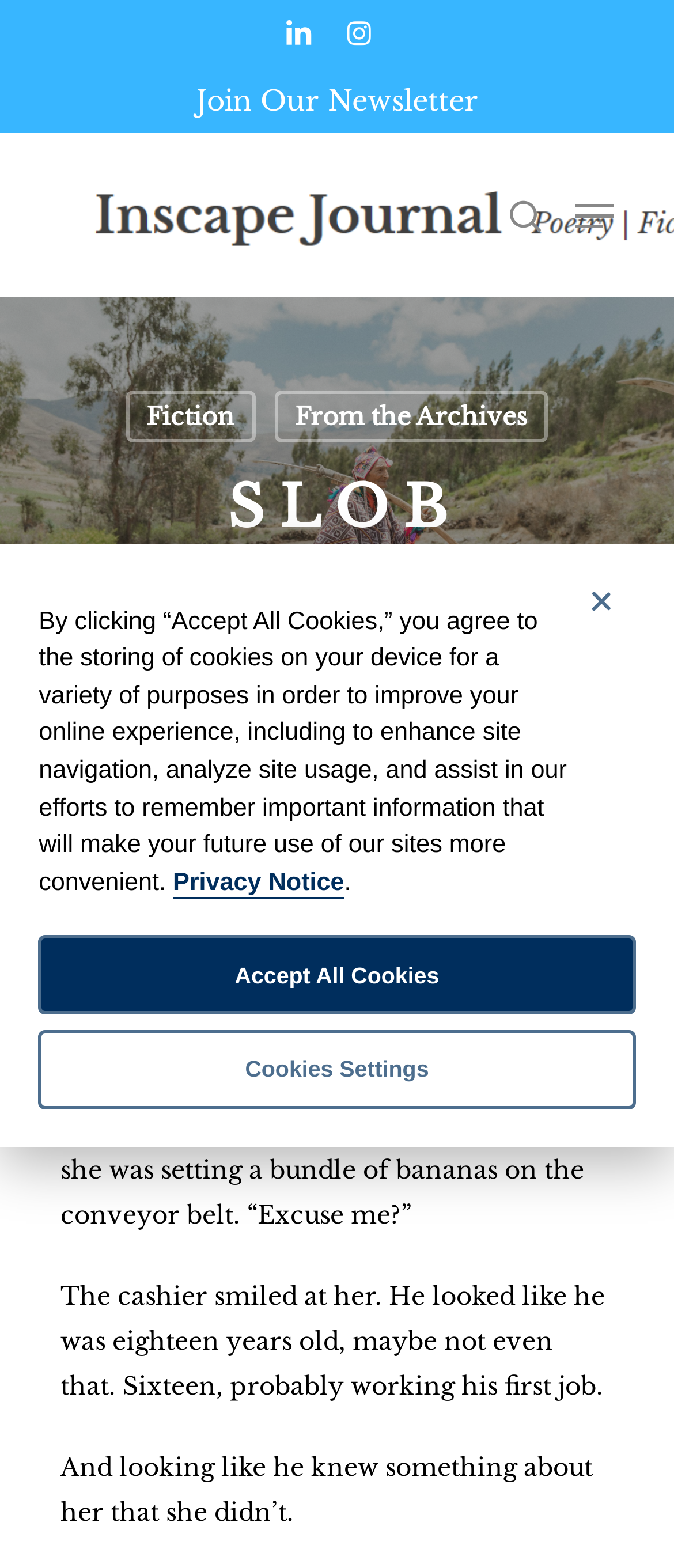What is the purpose of the search box?
Using the image as a reference, answer with just one word or a short phrase.

To search the website